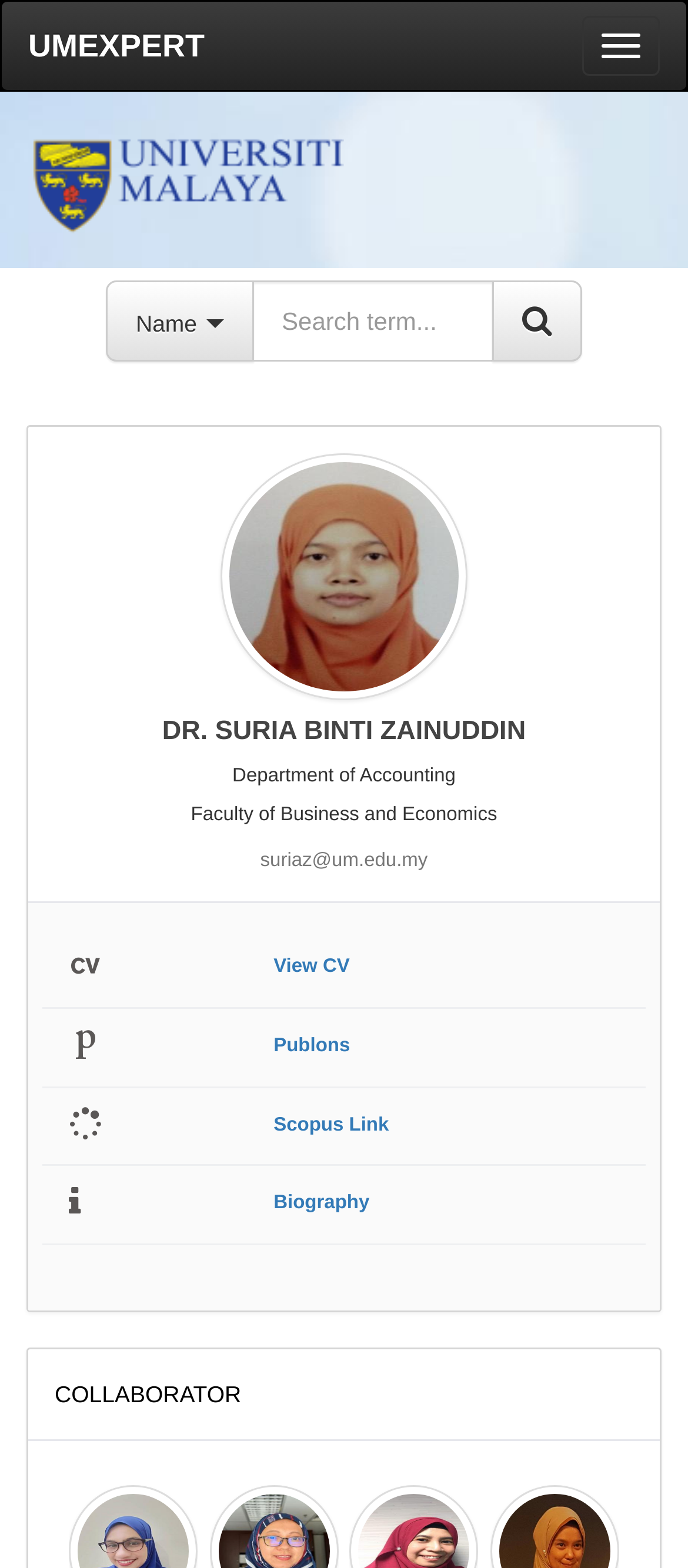Highlight the bounding box coordinates of the element you need to click to perform the following instruction: "Go to the Publons page of DR. SURIA BINTI ZAINUDDIN."

[0.398, 0.657, 0.509, 0.674]